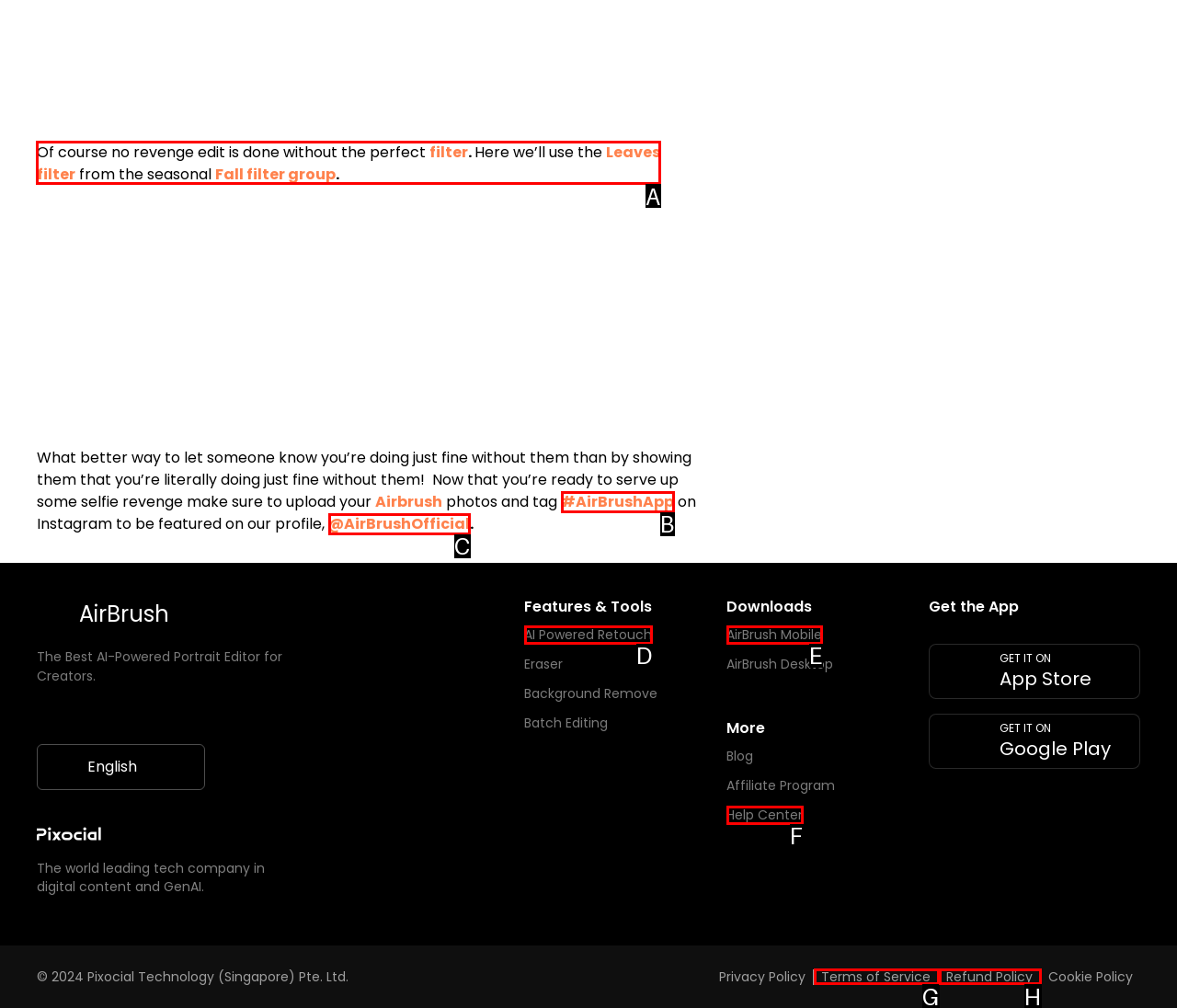Determine the right option to click to perform this task: Edit your photo with Leaves filter
Answer with the correct letter from the given choices directly.

A